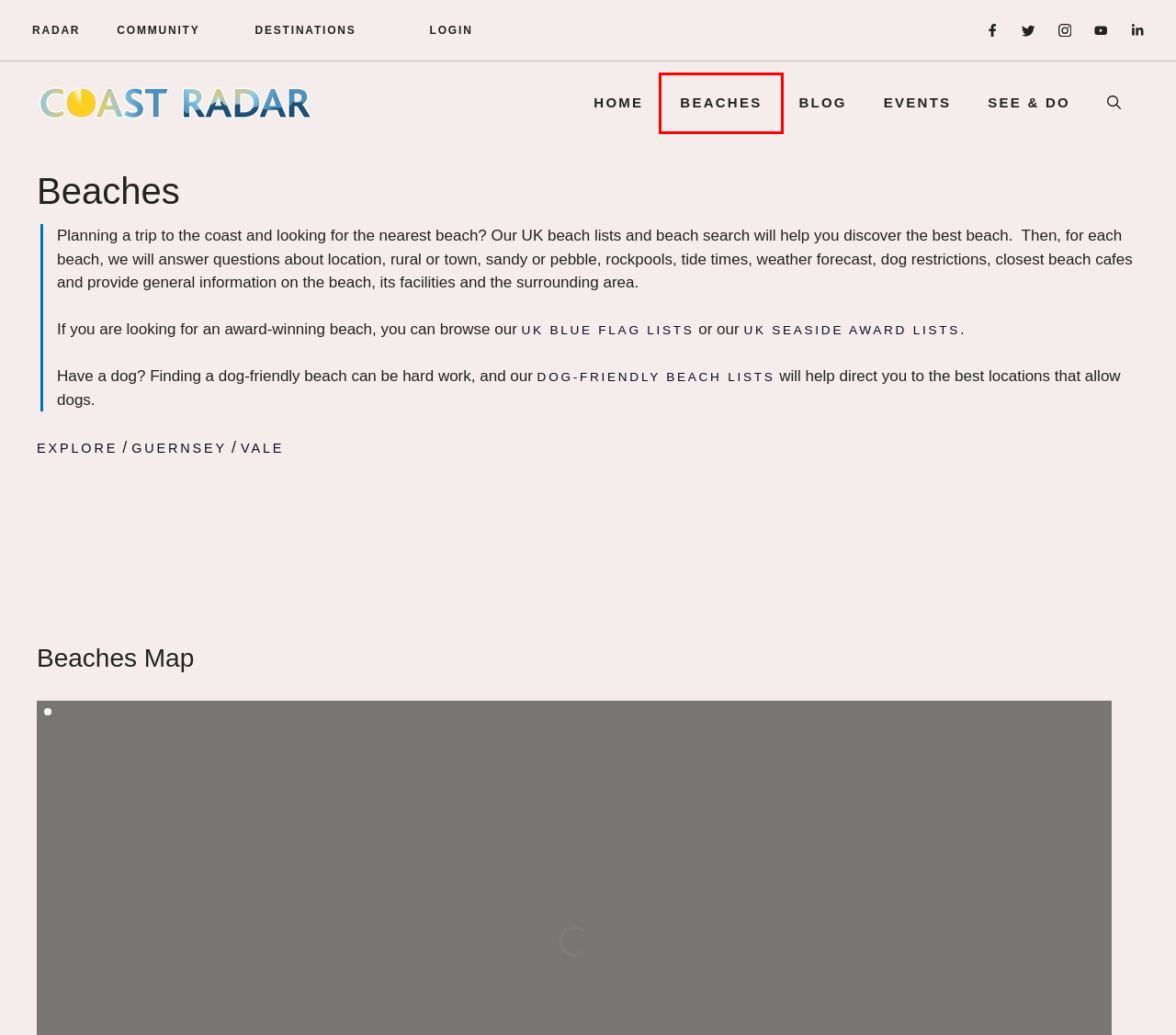Review the screenshot of a webpage that includes a red bounding box. Choose the webpage description that best matches the new webpage displayed after clicking the element within the bounding box. Here are the candidates:
A. Ladies Bay Beach | Vale Coast
B. Portinfer Beach | Vale Coast
C. Coastal Events UK - Whats On along the Coast | Coast Radar
D. Amarreurs Beach | Vale Coast
E. Beaches Near Me, what beach will you explore today! - UK beaches
F. What to see & do, explore beauty of the UK coastline
G. UK Coast & Beaches Blog - explore our beautiful coastline
H. UK Coast Guide. Where will you explore?

E